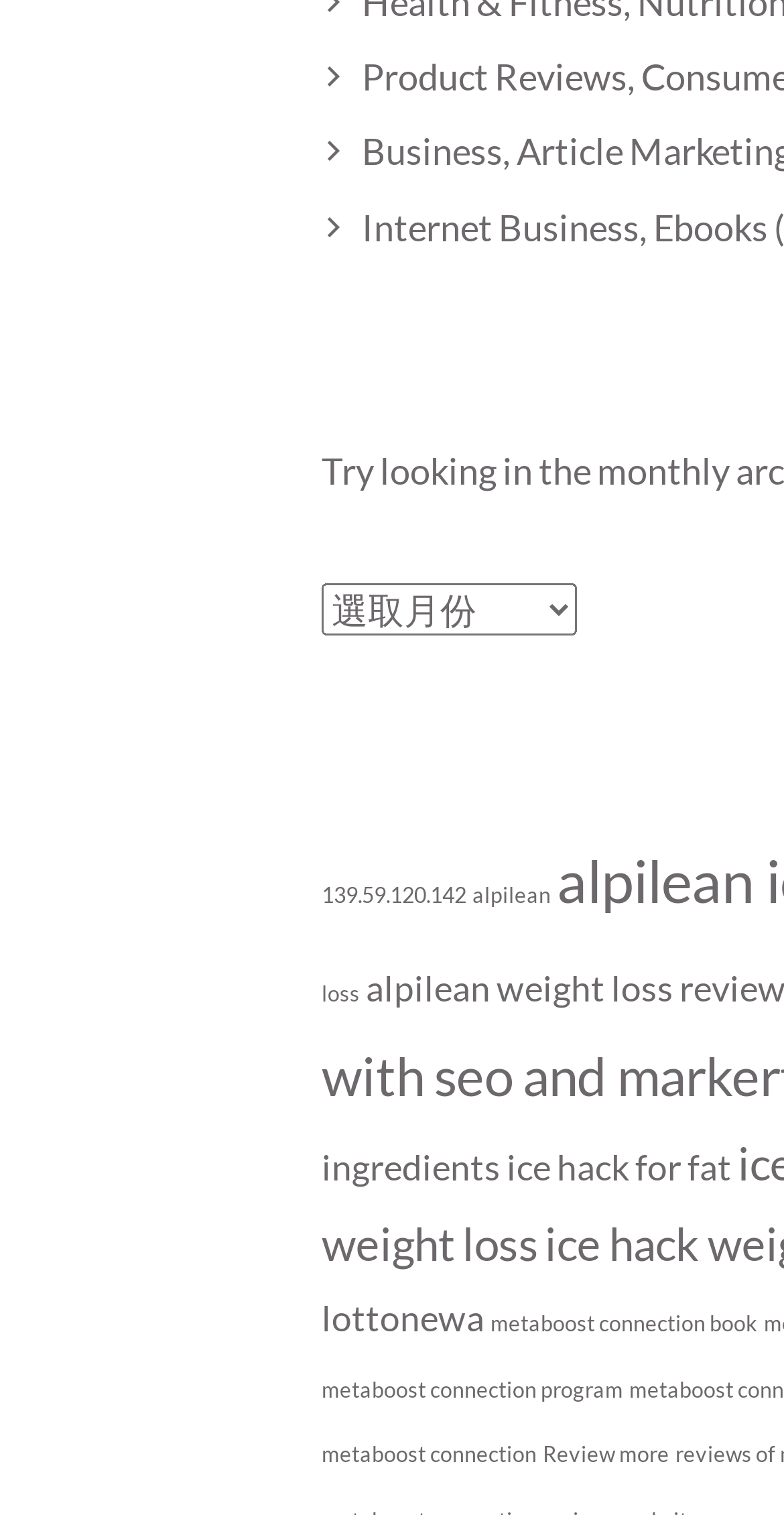What is the purpose of the combobox?
Provide a comprehensive and detailed answer to the question.

The combobox with the label '彙整' has a description of 'hasPopup: menu expanded: False', indicating that it is a dropdown menu that allows users to select options. The purpose of this combobox is to provide a way for users to select from a list of options.